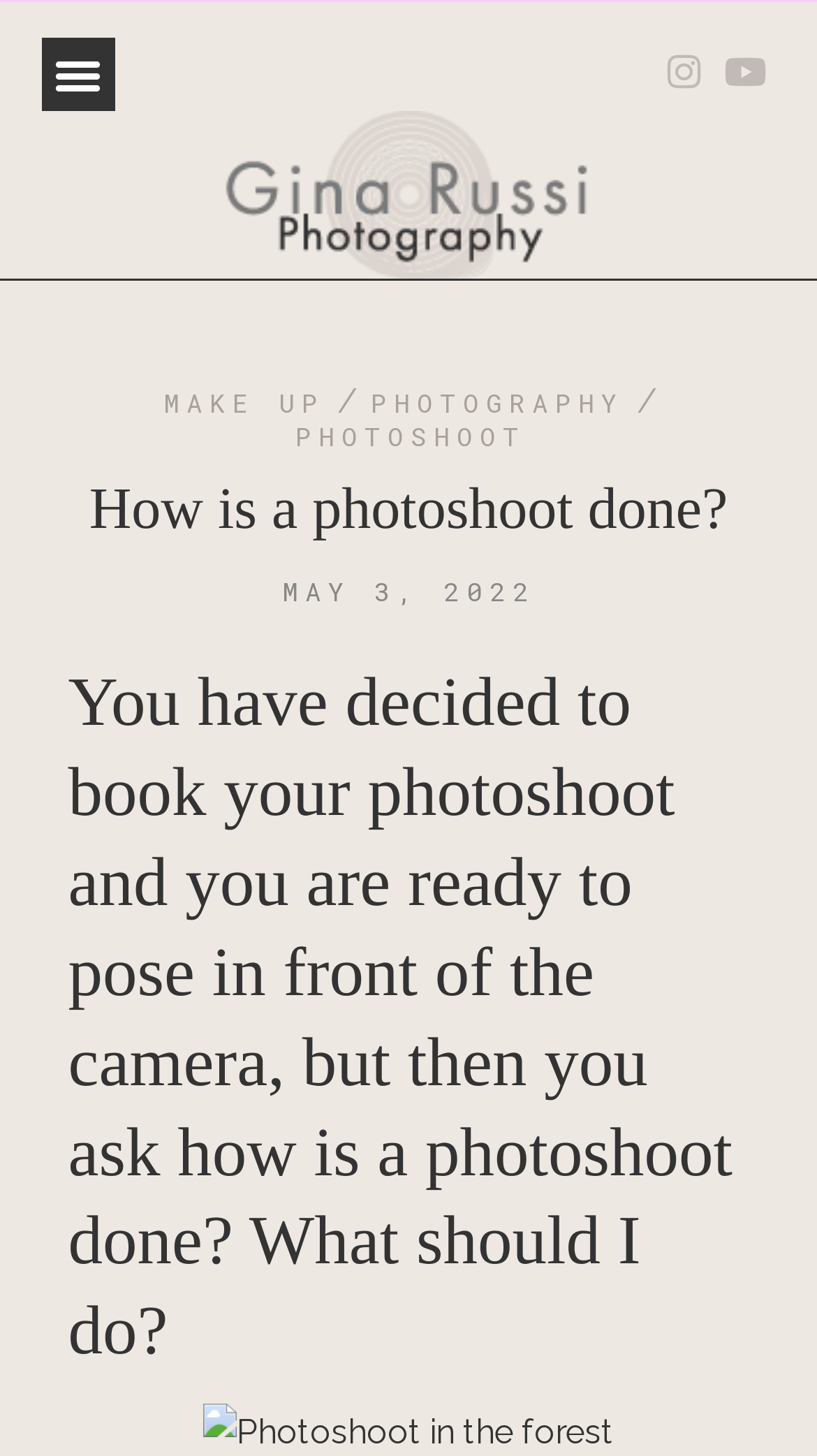Provide the bounding box coordinates of the HTML element this sentence describes: "Youtube". The bounding box coordinates consist of four float numbers between 0 and 1, i.e., [left, top, right, bottom].

[0.875, 0.029, 0.949, 0.07]